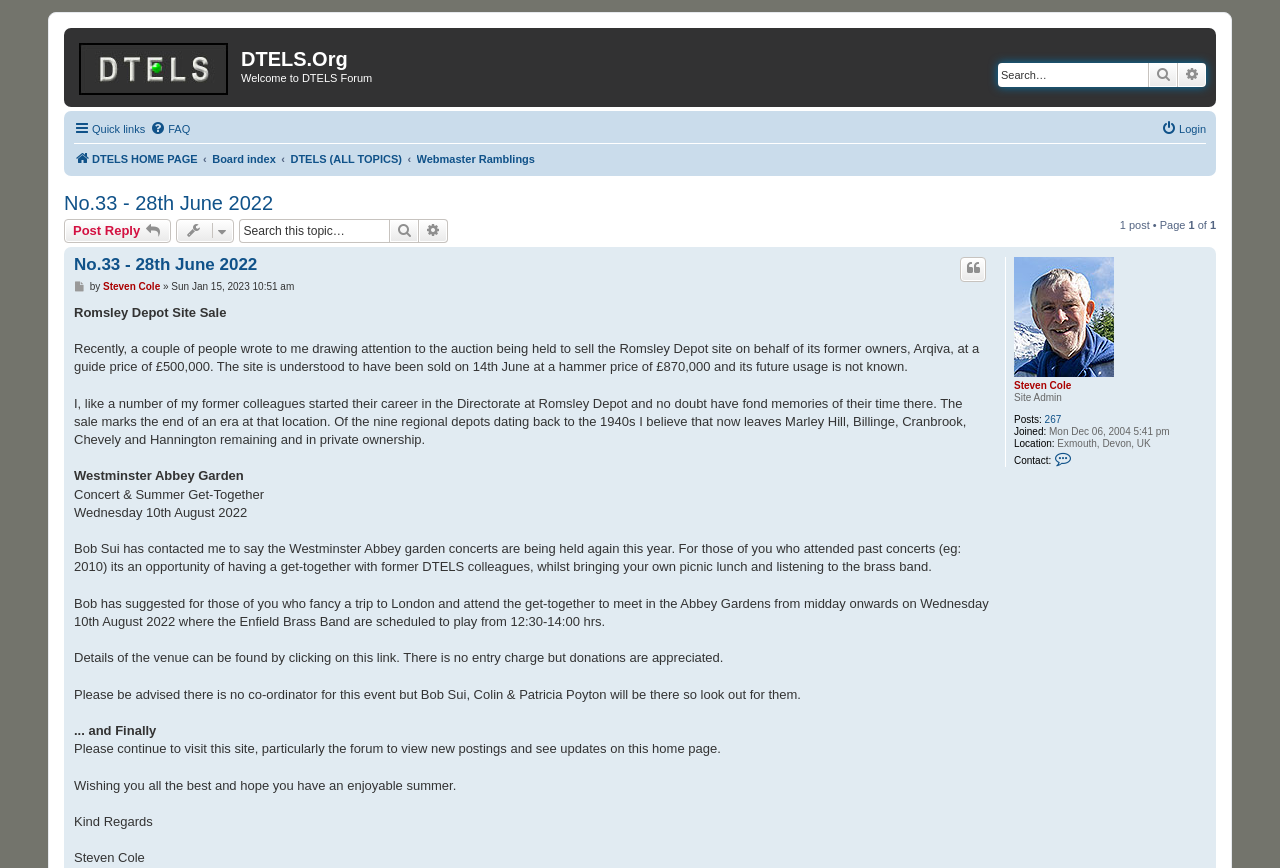Pinpoint the bounding box coordinates of the element you need to click to execute the following instruction: "Search for keywords". The bounding box should be represented by four float numbers between 0 and 1, in the format [left, top, right, bottom].

[0.78, 0.073, 0.897, 0.1]